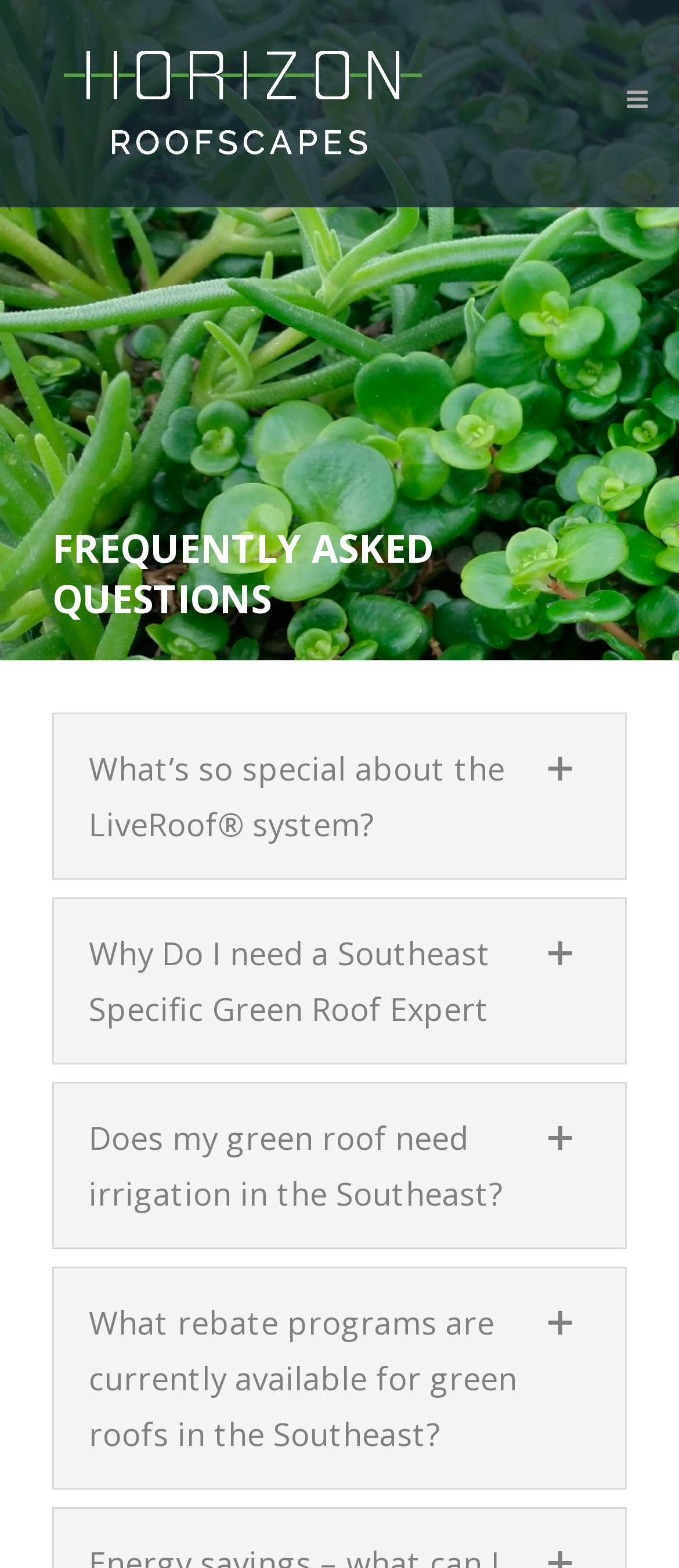Can I find information about green roof rebate programs?
Please respond to the question thoroughly and include all relevant details.

One of the FAQs is 'What rebate programs are currently available for green roofs in the Southeast?' which suggests that I can find information about green roof rebate programs on this page.